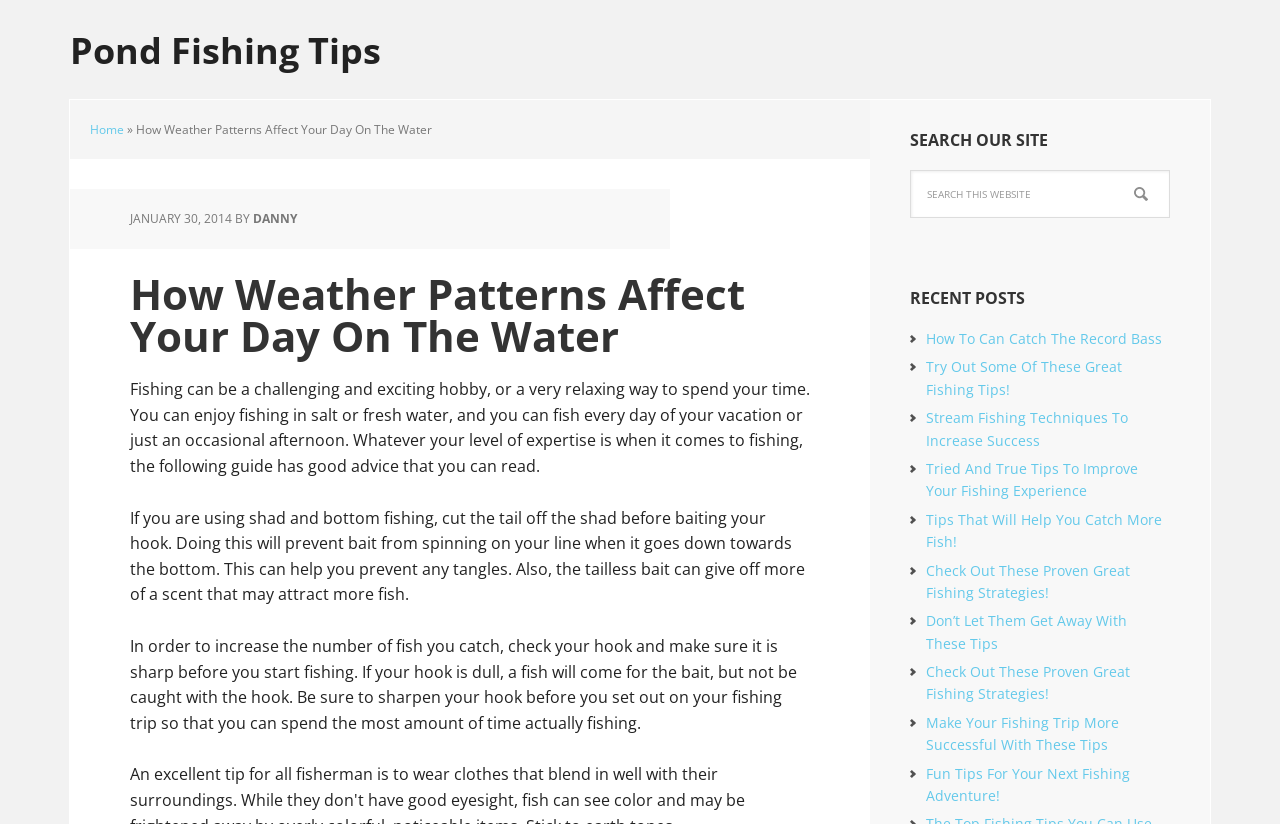Give a concise answer using one word or a phrase to the following question:
What is the author's name?

DANNY